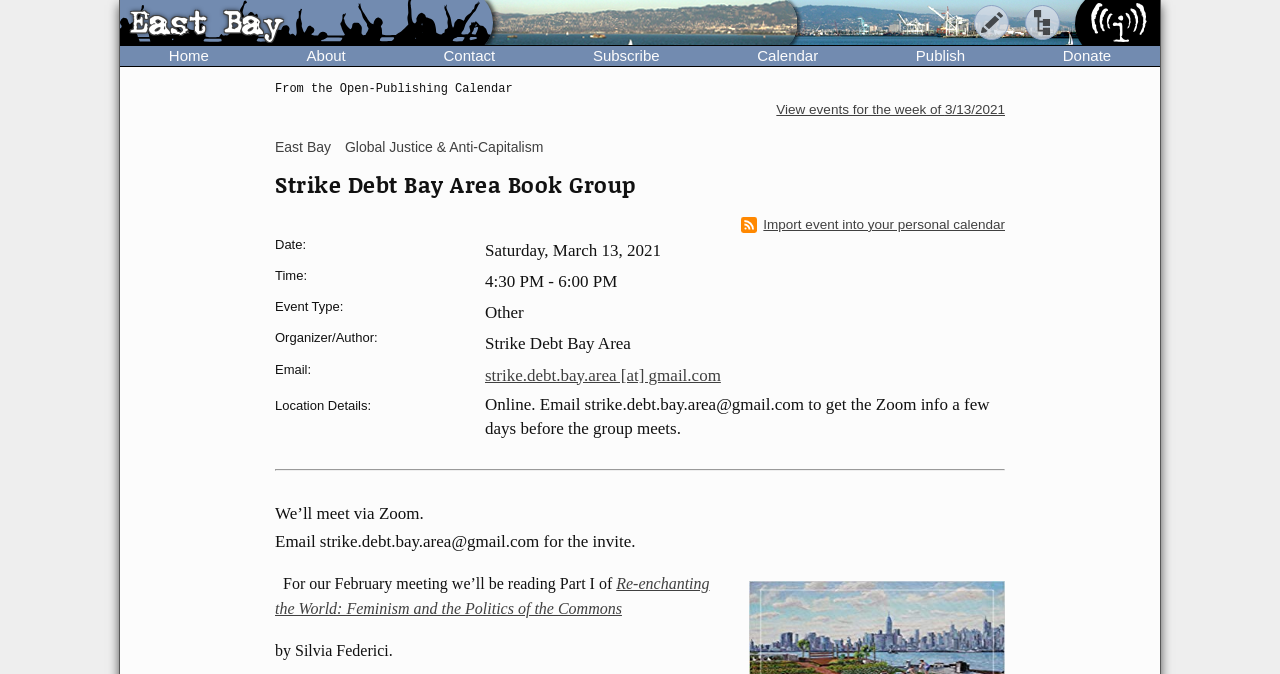Give a succinct answer to this question in a single word or phrase: 
What is the title of the book being read for the February meeting?

Re-enchanting the World: Feminism and the Politics of the Commons